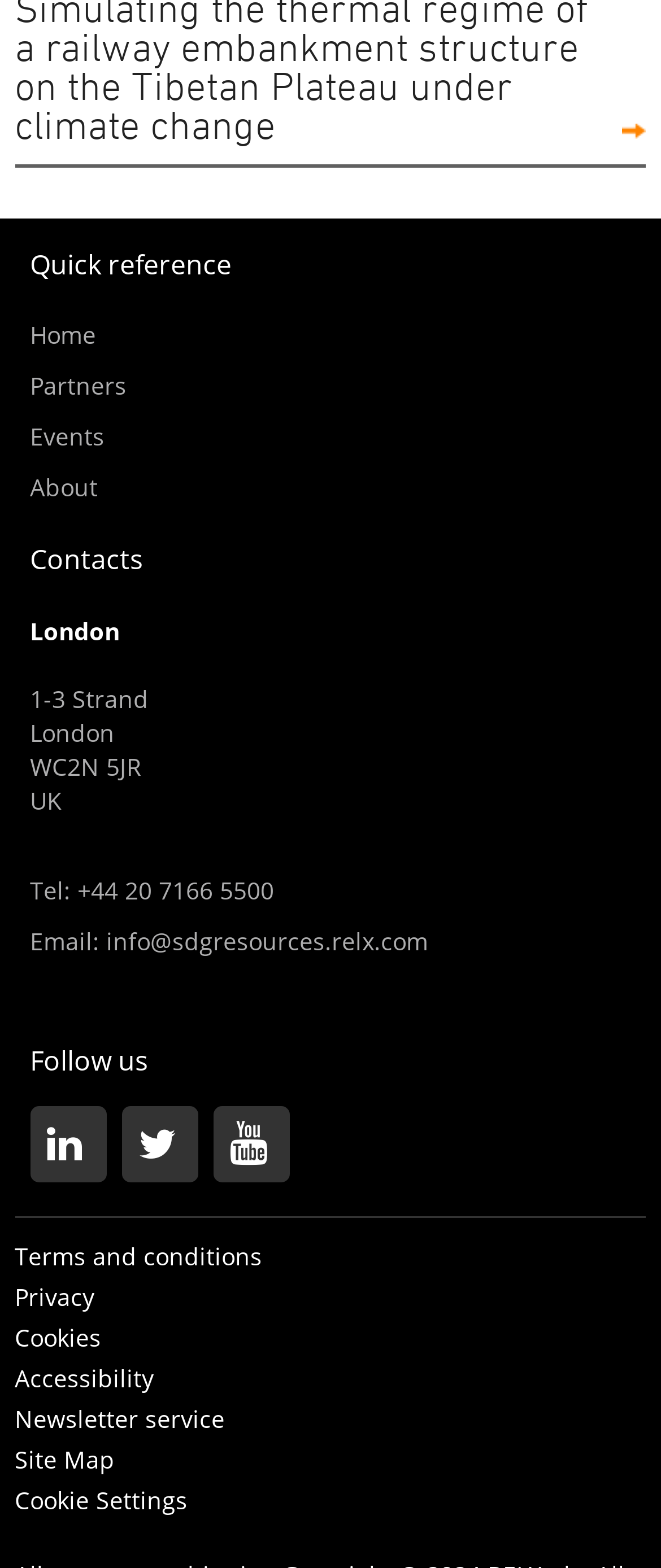Please indicate the bounding box coordinates of the element's region to be clicked to achieve the instruction: "View Contacts". Provide the coordinates as four float numbers between 0 and 1, i.e., [left, top, right, bottom].

[0.045, 0.342, 0.955, 0.371]